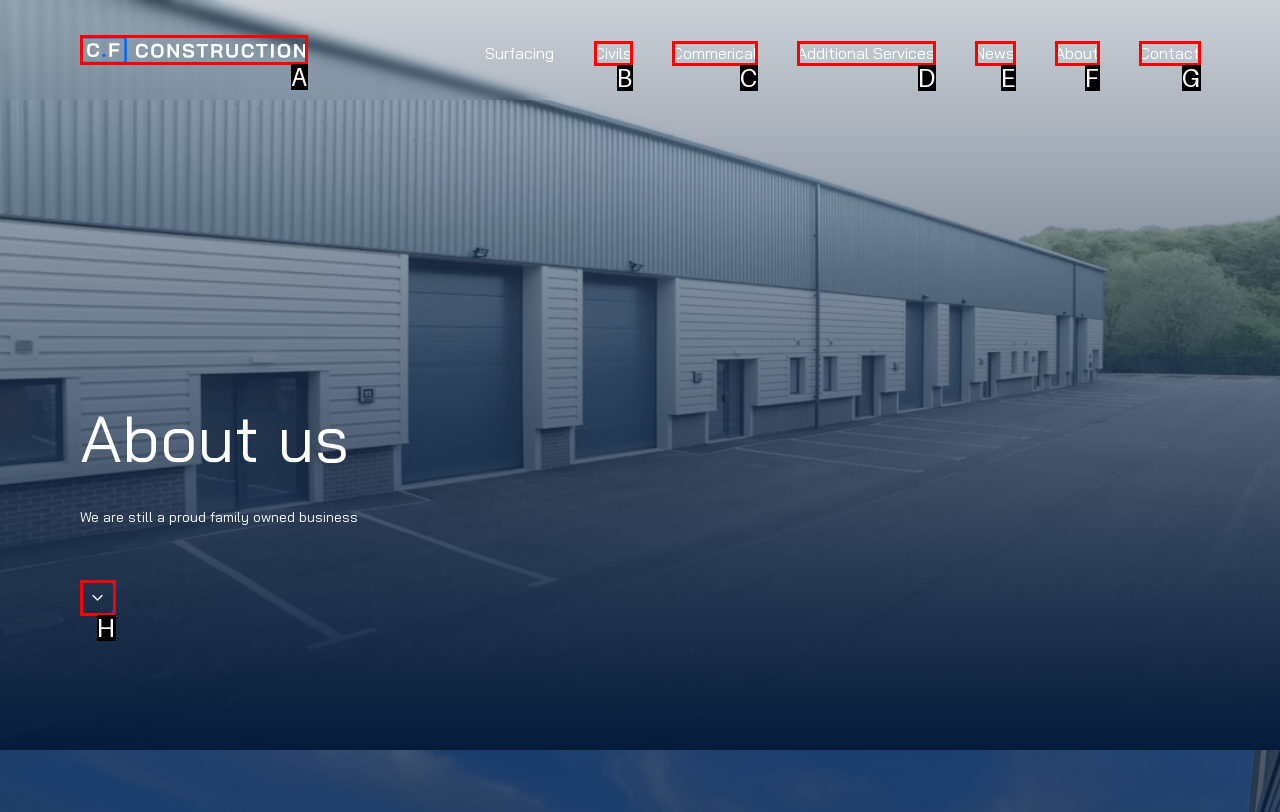Choose the option that matches the following description: Additional Services
Answer with the letter of the correct option.

D